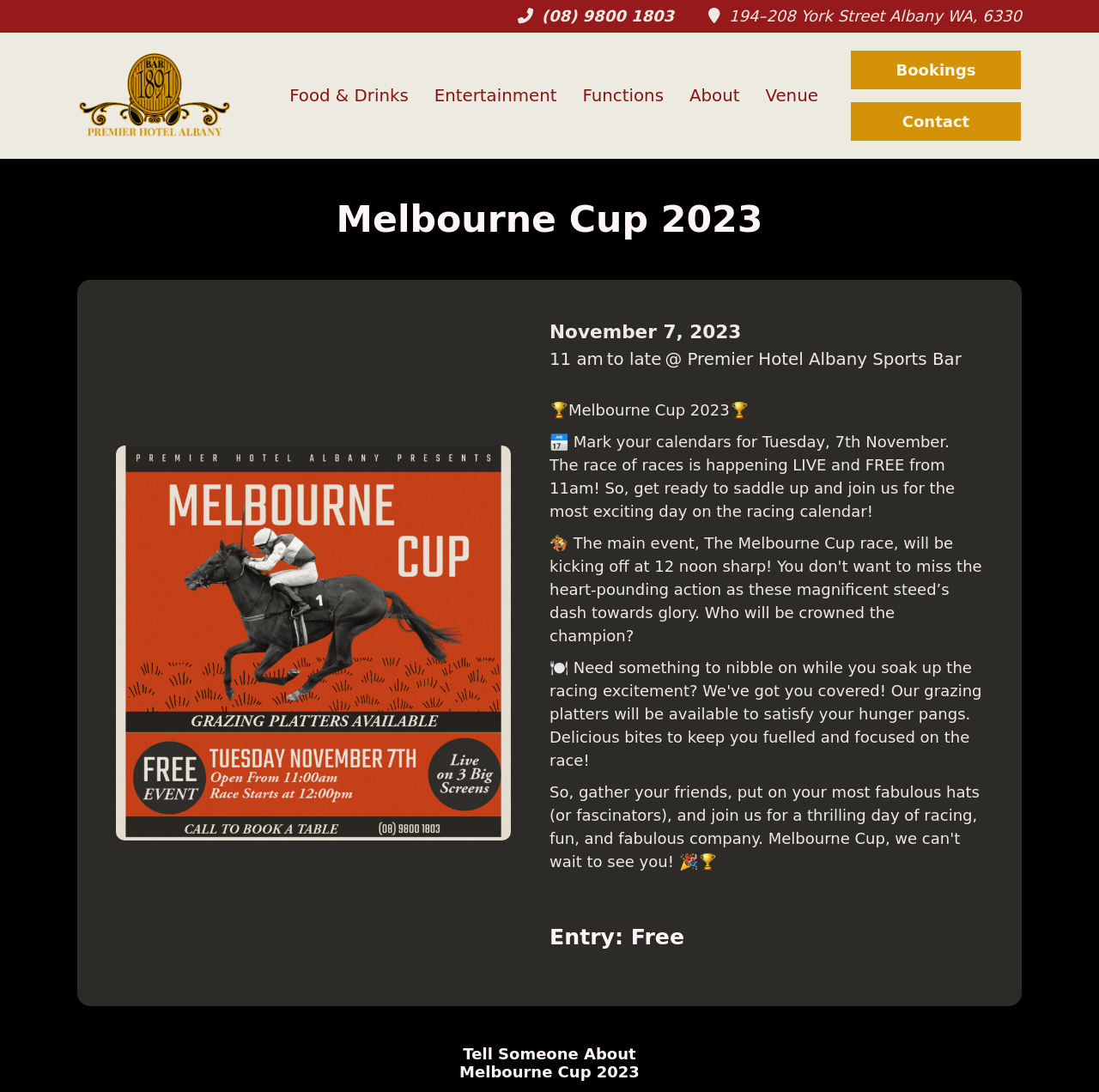Please find the bounding box for the following UI element description. Provide the coordinates in (top-left x, top-left y, bottom-right x, bottom-right y) format, with values between 0 and 1: (08) 9800 1803

[0.493, 0.006, 0.613, 0.023]